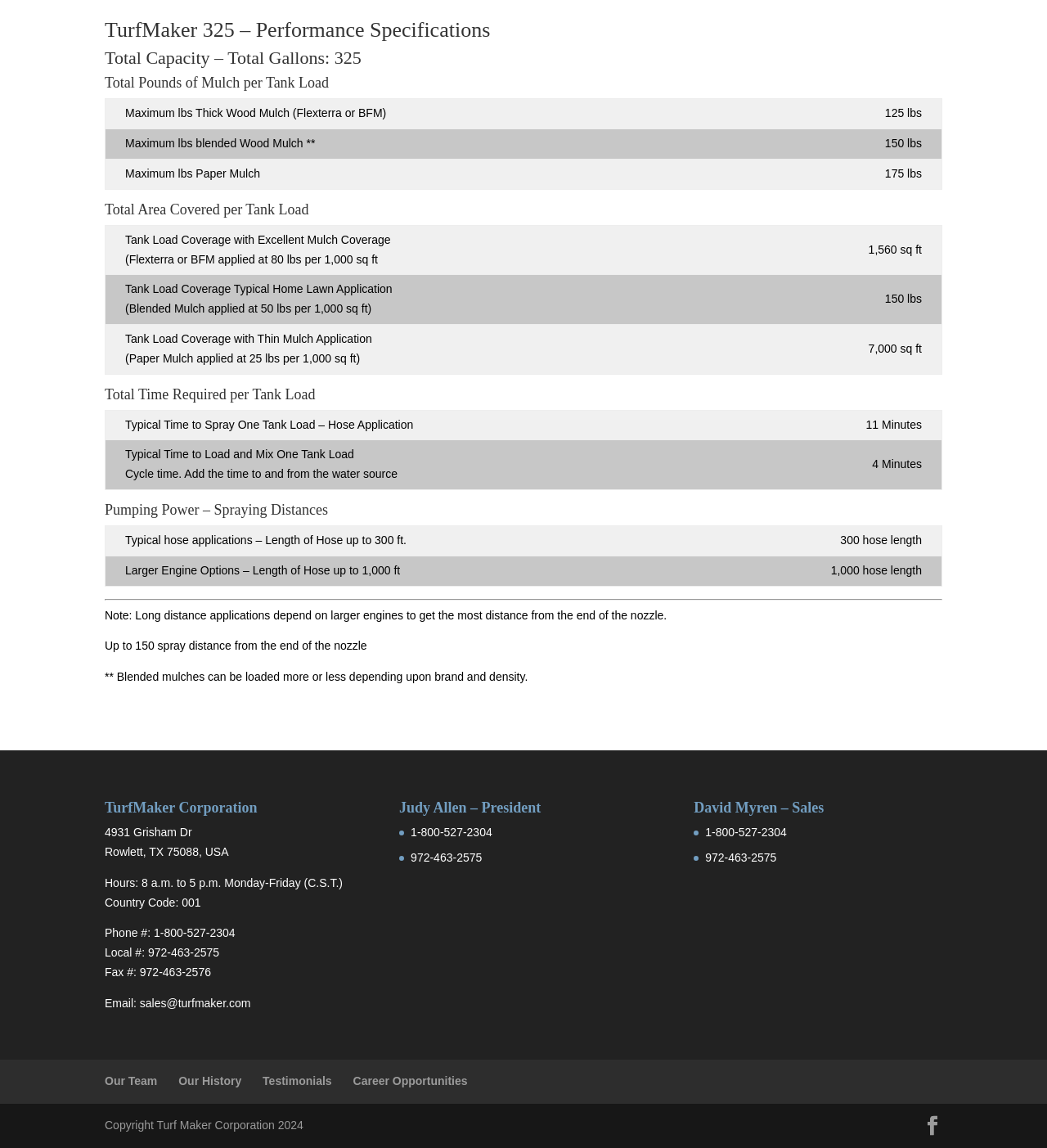Identify the bounding box coordinates of the area you need to click to perform the following instruction: "Click to contact Judy Allen".

[0.392, 0.719, 0.47, 0.731]